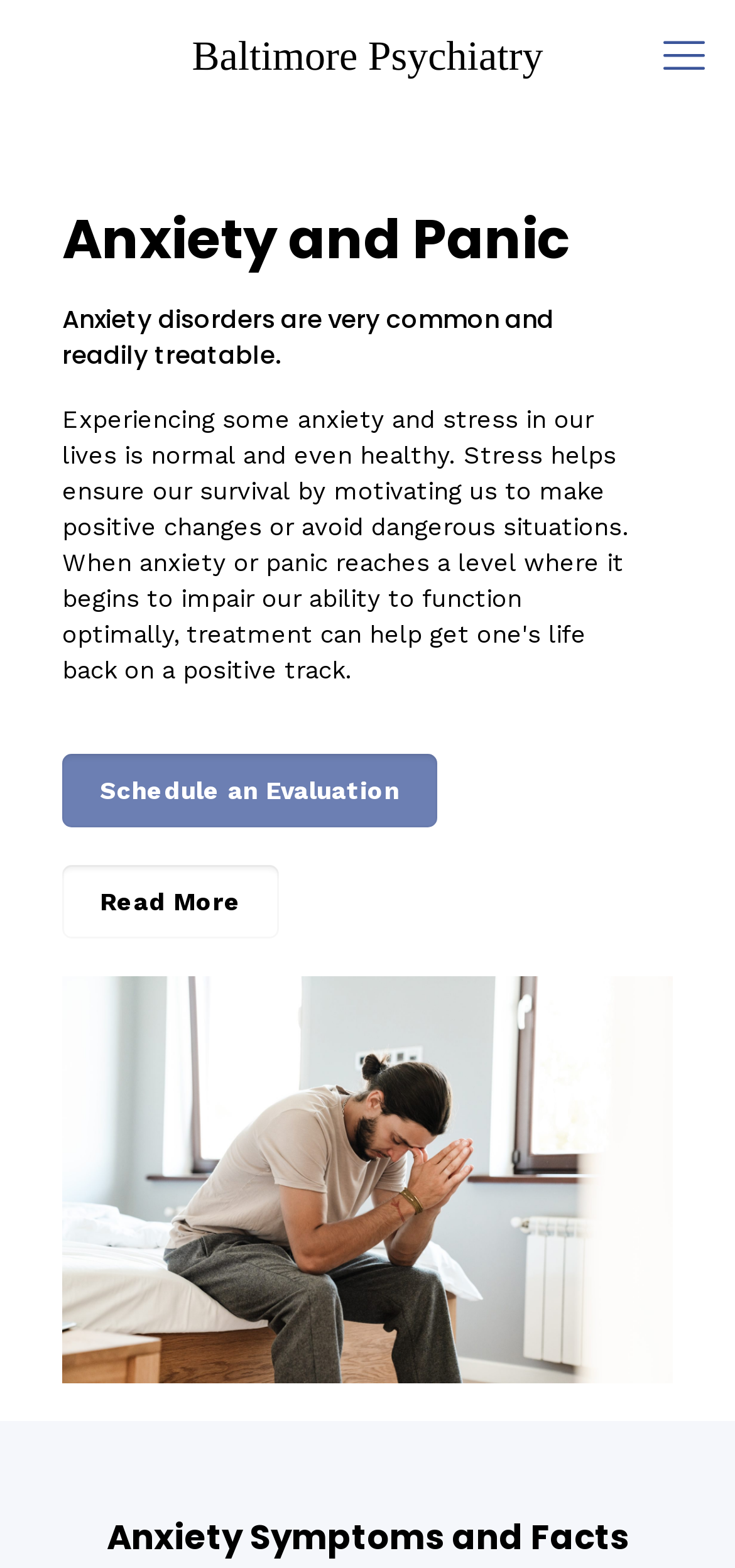Reply to the question below using a single word or brief phrase:
What is the main topic of this webpage?

Anxiety